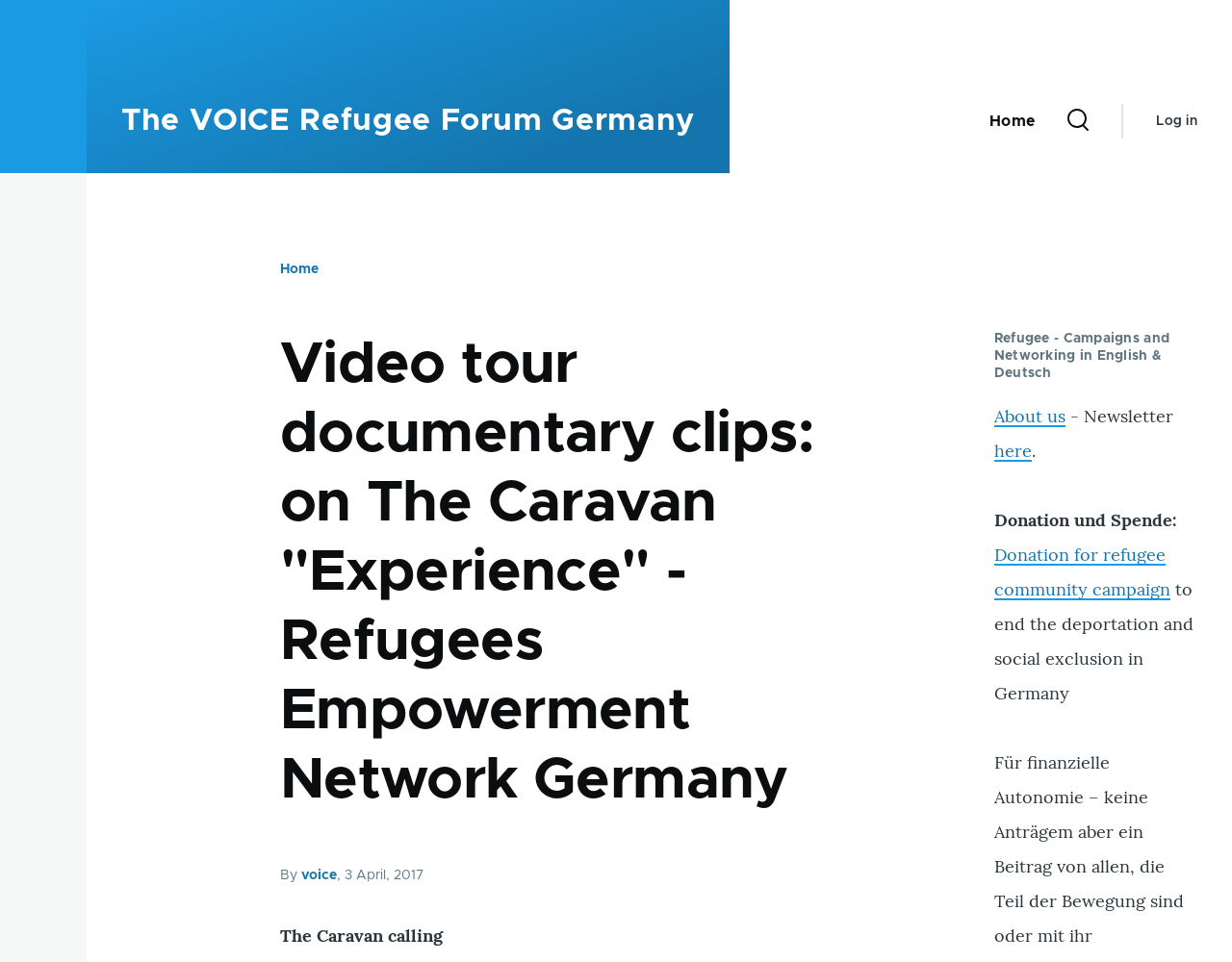Kindly determine the bounding box coordinates of the area that needs to be clicked to fulfill this instruction: "Go to The VOICE Refugee Forum Germany".

[0.098, 0.11, 0.564, 0.142]